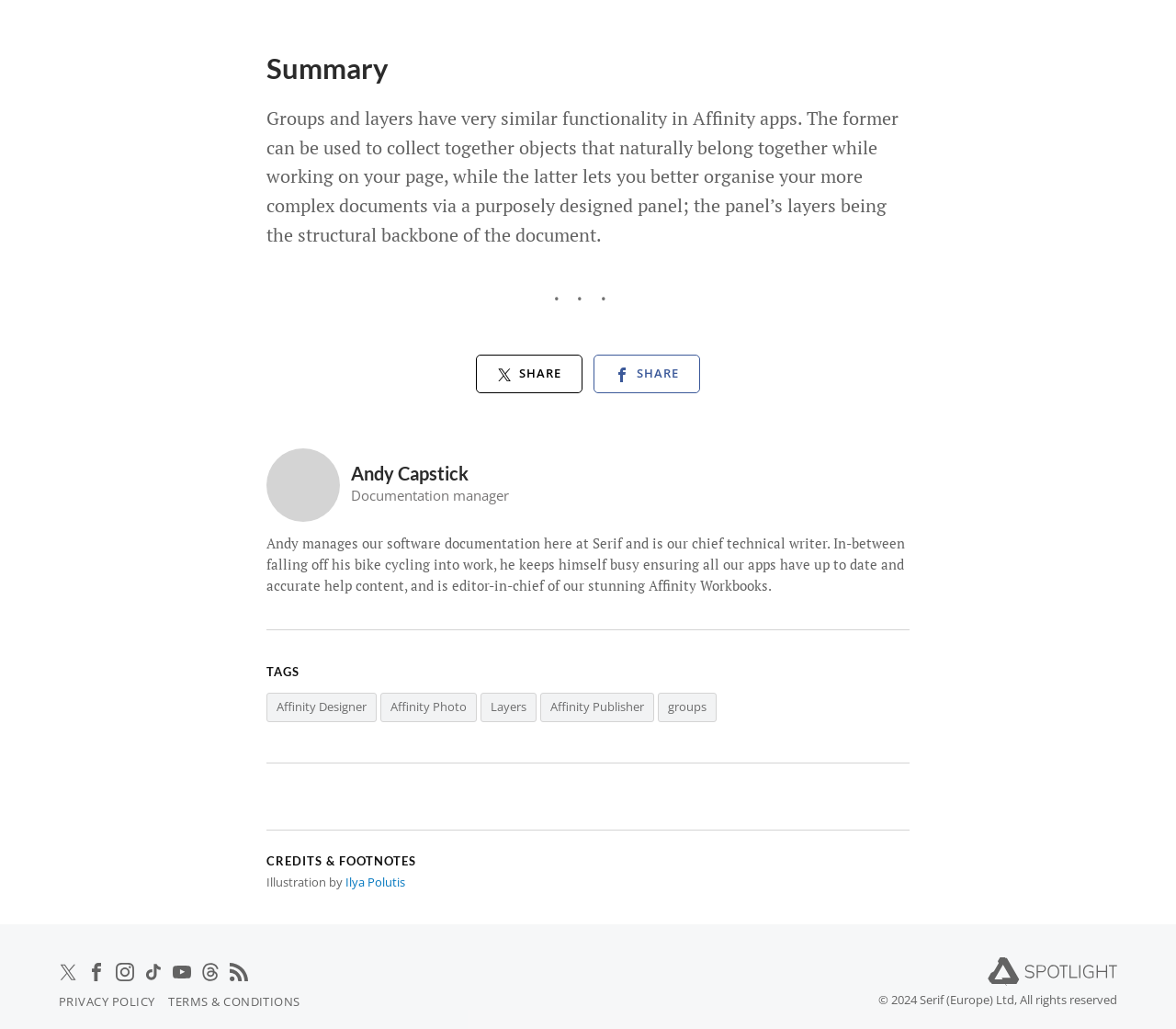What is the company name mentioned in the webpage?
Use the information from the screenshot to give a comprehensive response to the question.

The answer can be found in the footer section of the webpage, where it says '© 2024 Serif (Europe) Ltd, All rights reserved'. This indicates that the company name mentioned in the webpage is Serif (Europe) Ltd.